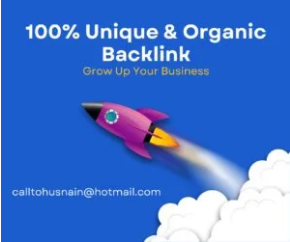Explain the image in a detailed and thorough manner.

The image features a vibrant and eye-catching graphic designed to promote a backlink service. Set against a bright blue background, a stylized rocket with a pink body and a detailed cockpit is depicted soaring upwards, leaving a trail of white clouds behind. Bold text above the rocket reads, "100% Unique & Organic Backlink," emphasizing the quality and authenticity of the service offered. Beneath this, another line states, "Grow Up Your Business," suggesting that the service aims to enhance online visibility and business growth. The email address "calltohusnain@hotmail.com" is displayed at the bottom, providing a direct means of contact for inquiries or services. This engaging visual effectively conveys the message of boosting online presence and success through quality backlinks.